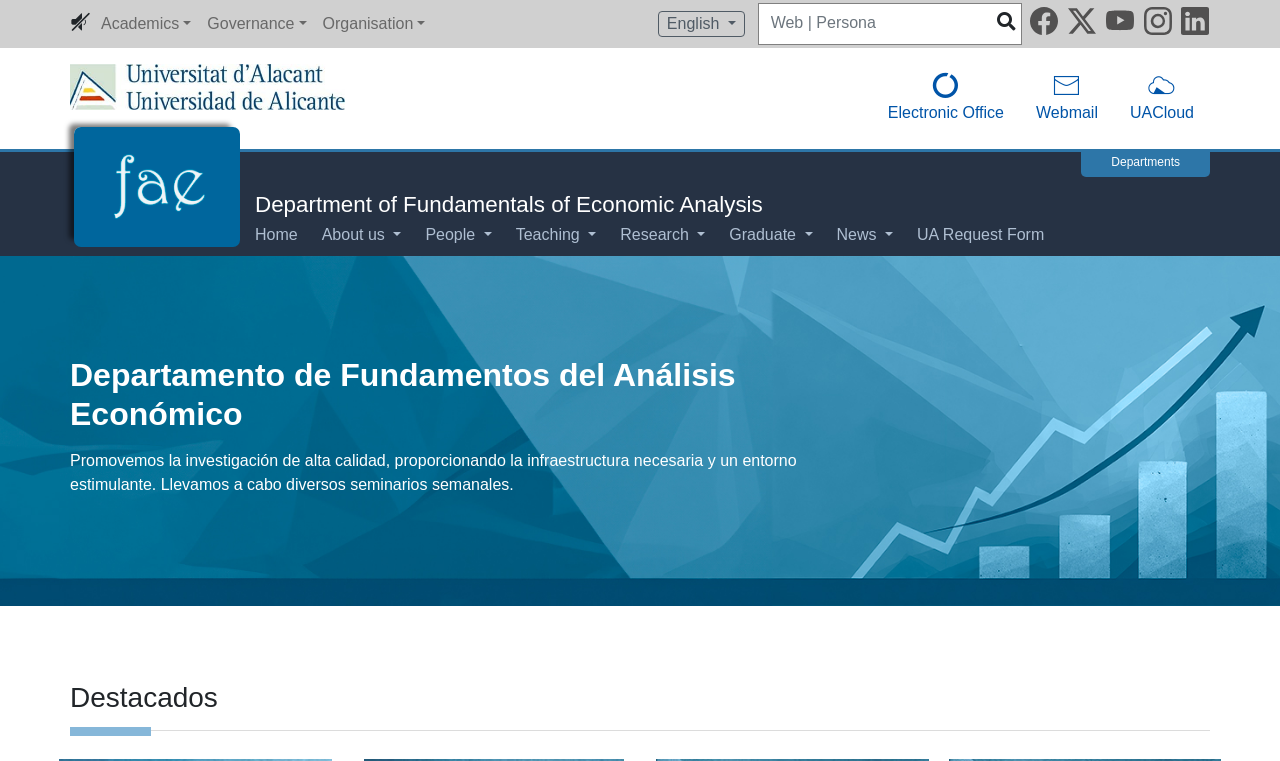Find the bounding box coordinates for the area that should be clicked to accomplish the instruction: "Check the news section".

[0.654, 0.293, 0.716, 0.335]